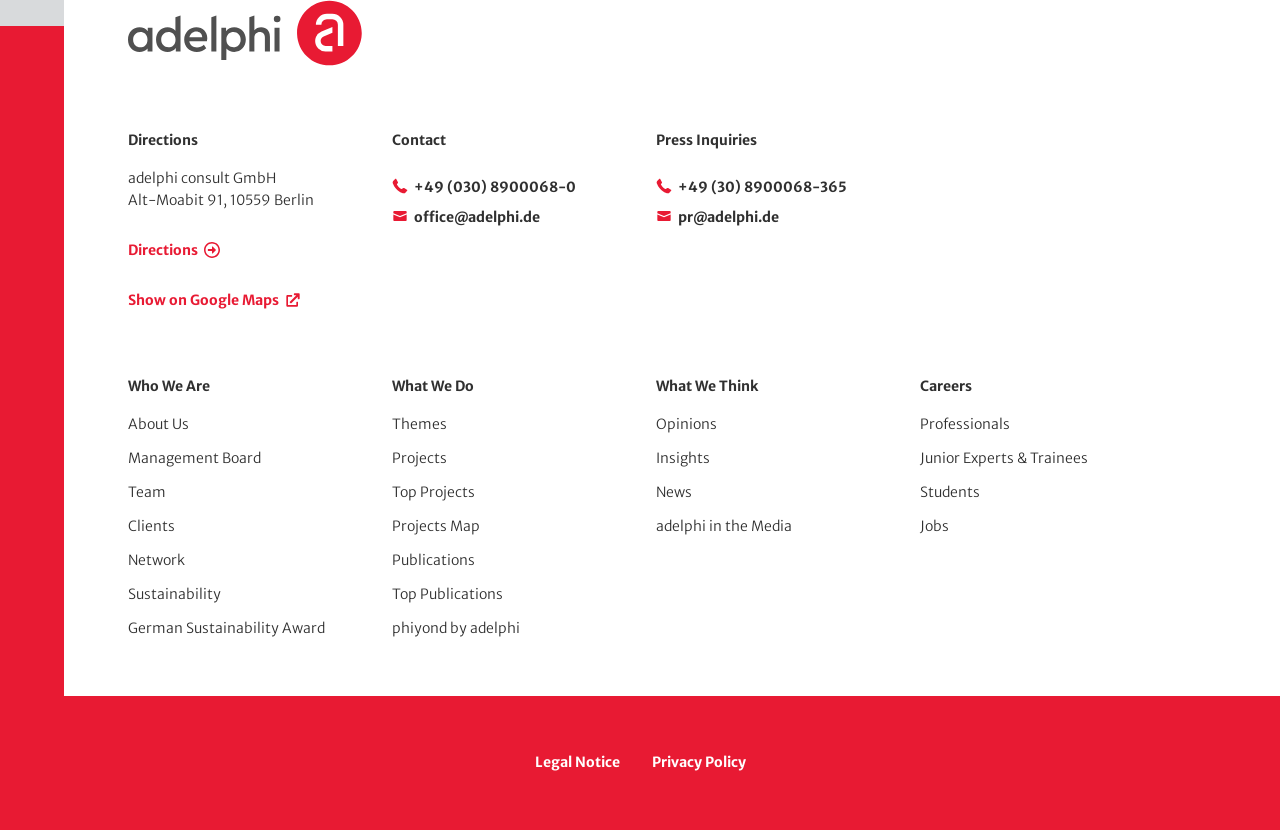Please give a concise answer to this question using a single word or phrase: 
What is the address of the company?

Alt-Moabit 91, 10559 Berlin